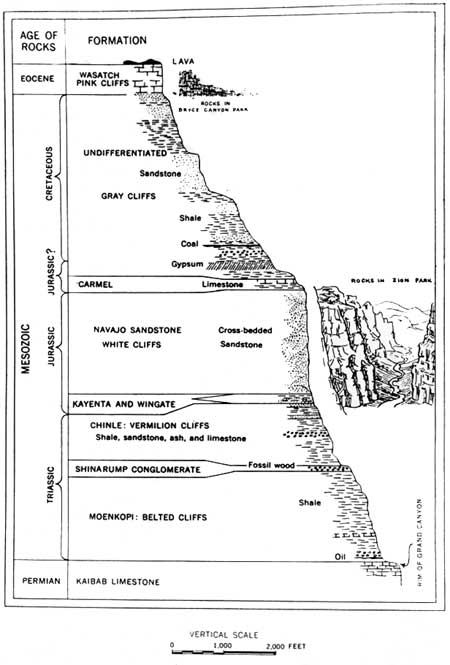What is the purpose of the vertical scale?
Using the screenshot, give a one-word or short phrase answer.

To show depth and thickness